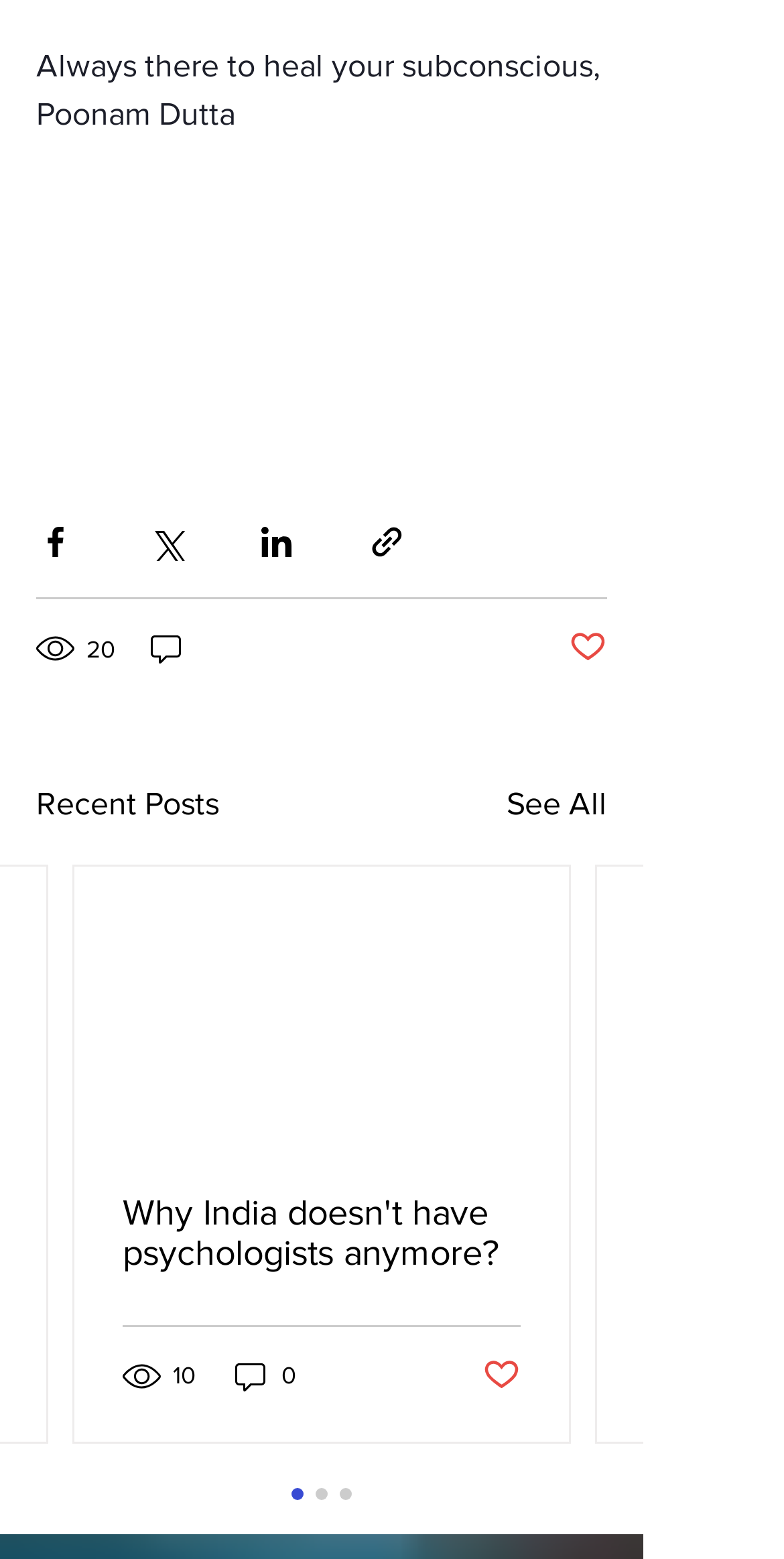Determine the bounding box coordinates of the area to click in order to meet this instruction: "Read the article".

[0.095, 0.556, 0.726, 0.925]